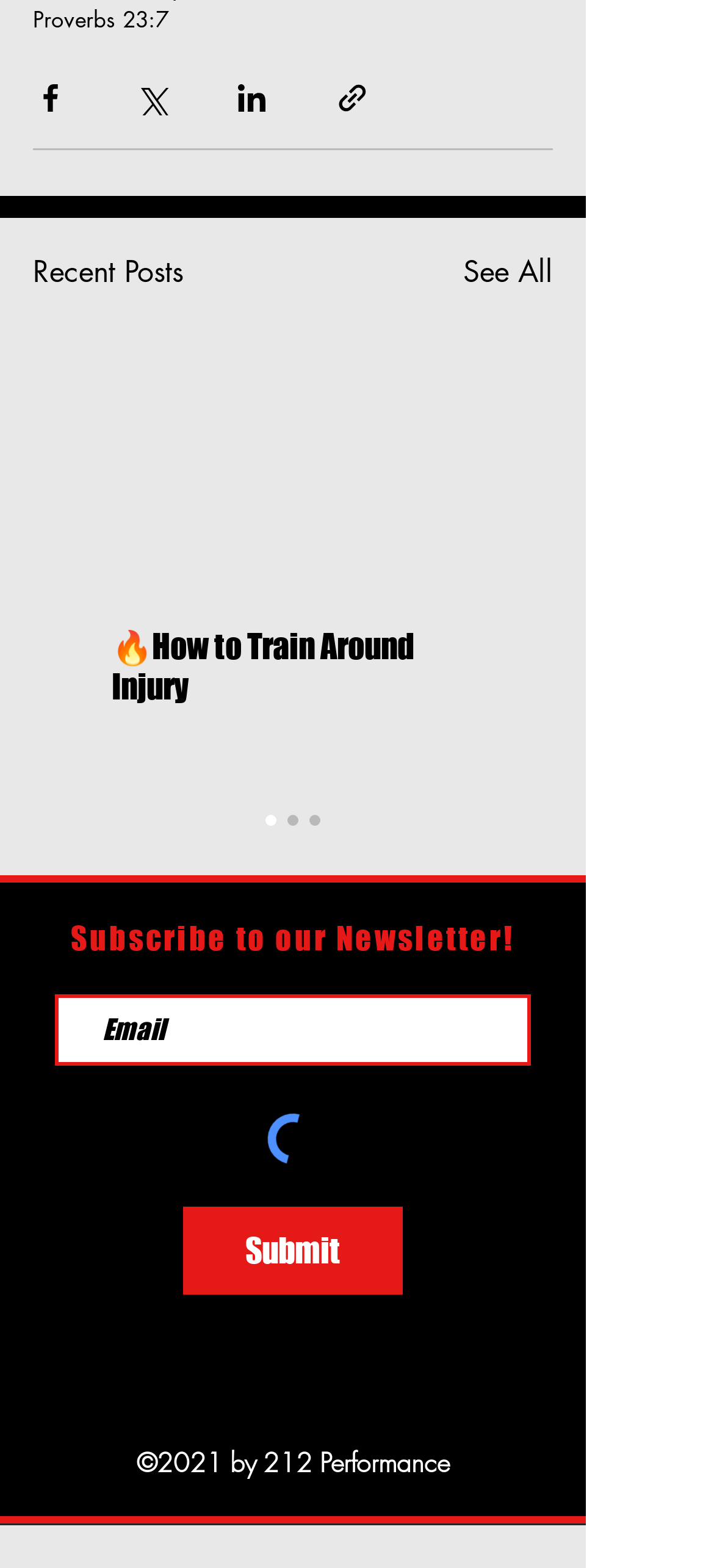Please determine the bounding box coordinates of the element's region to click for the following instruction: "Share via Facebook".

[0.046, 0.051, 0.095, 0.073]